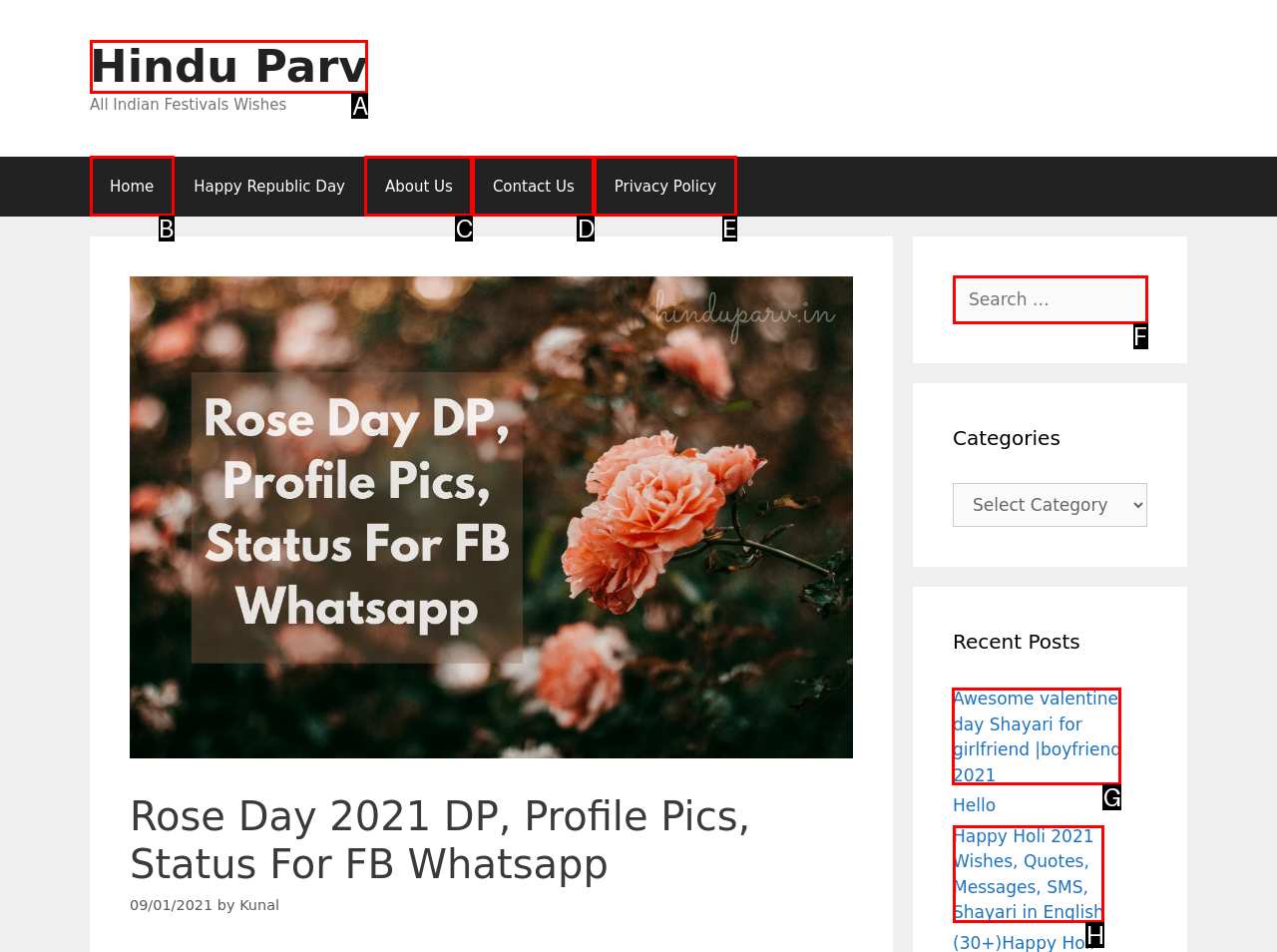To perform the task "Read recent post about Valentine's Day Shayari", which UI element's letter should you select? Provide the letter directly.

G